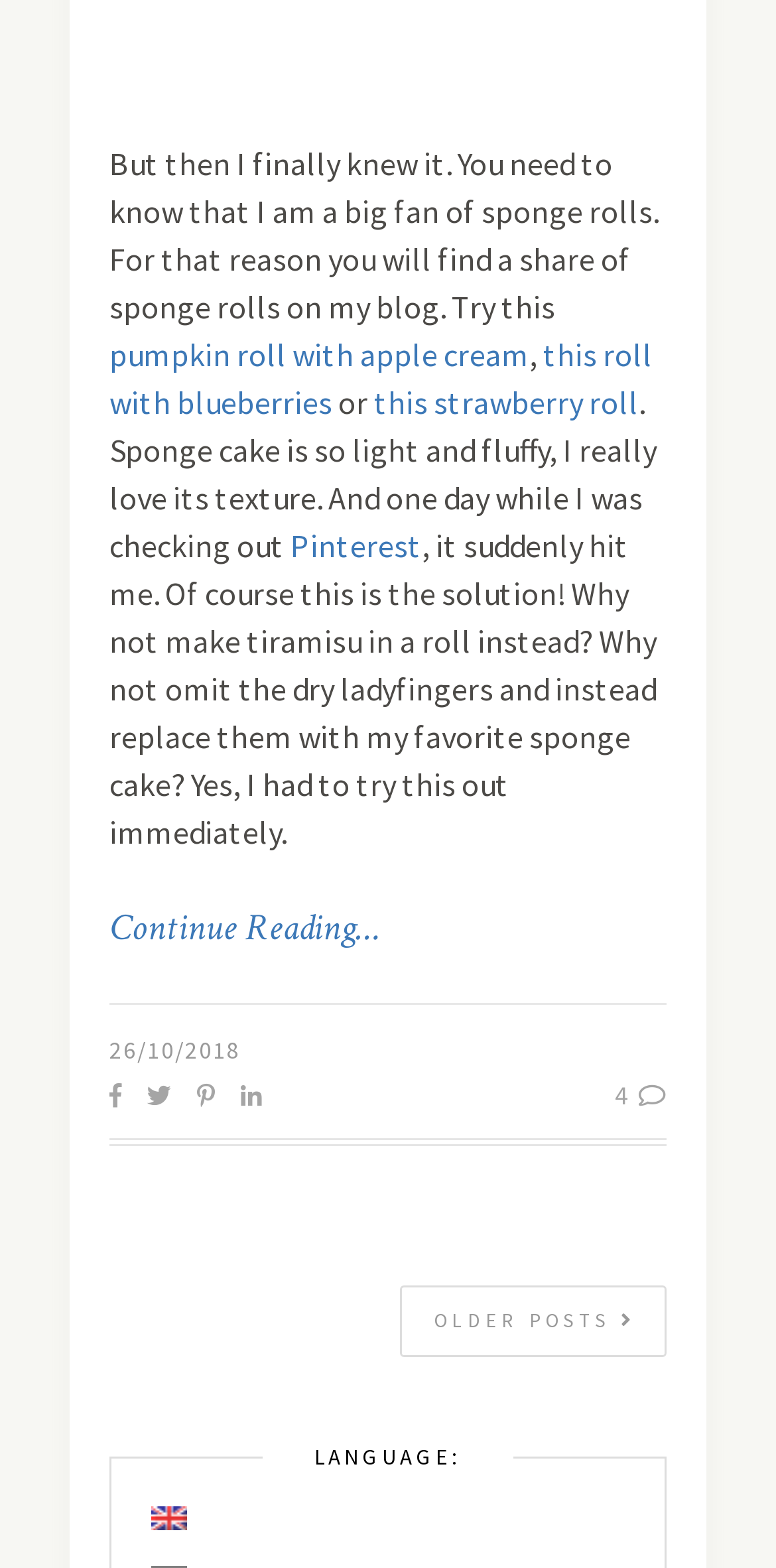What is the language of the website?
Look at the image and answer the question using a single word or phrase.

English